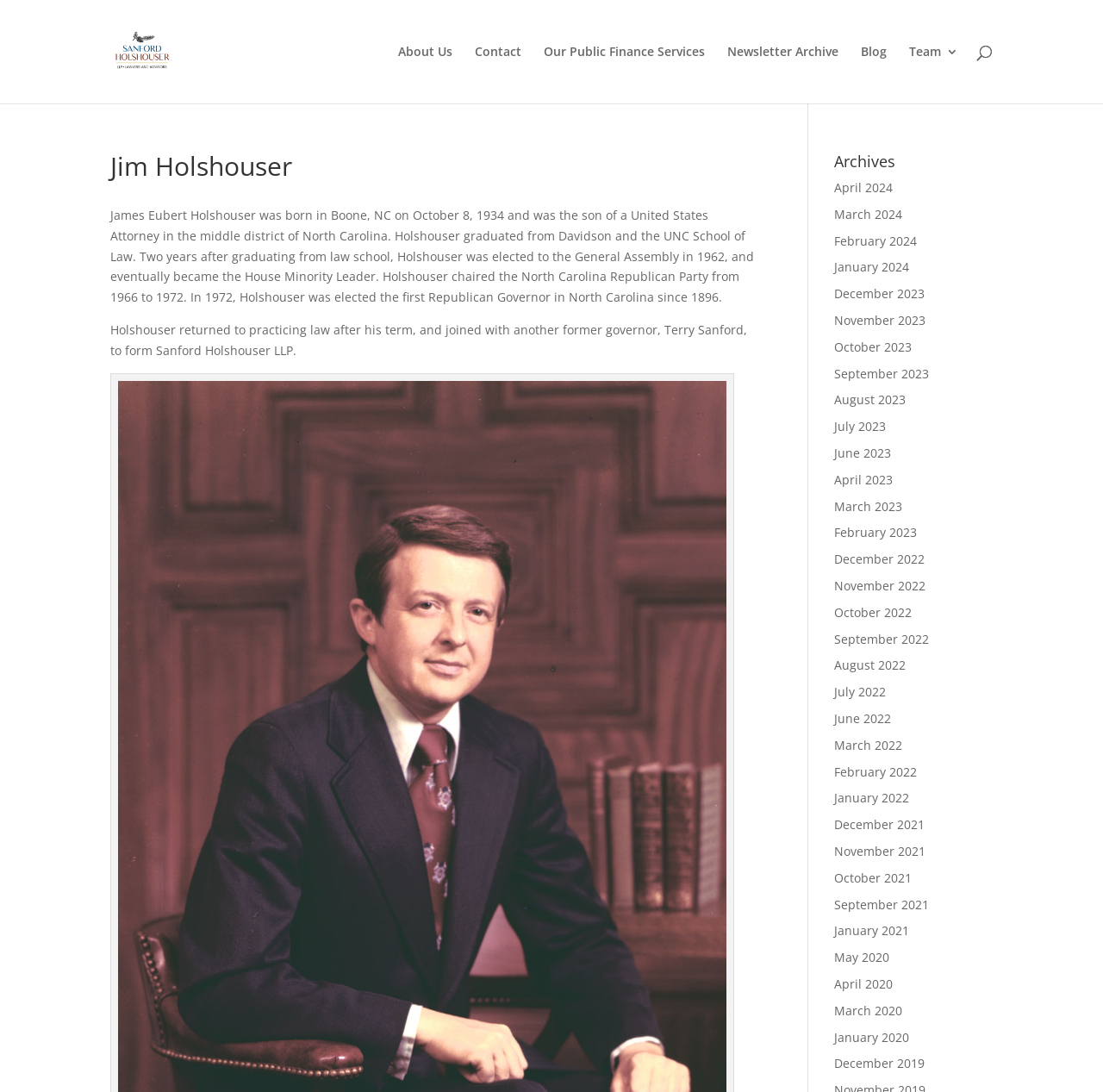Refer to the image and offer a detailed explanation in response to the question: Is there a search bar on the webpage?

I found a search bar on the webpage, which is represented by an empty text field with a bounding box of [0.1, 0.0, 0.9, 0.001]. This indicates that the webpage has a search functionality.